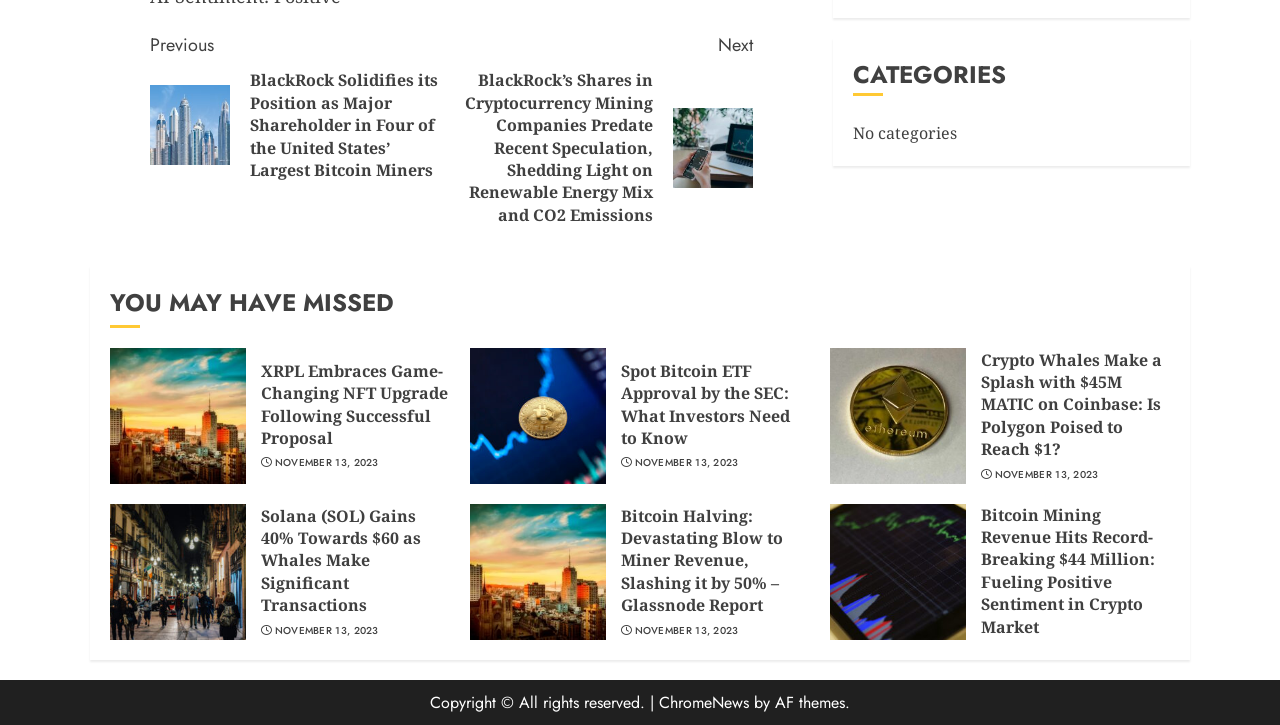Specify the bounding box coordinates of the area to click in order to execute this command: 'Check the category list'. The coordinates should consist of four float numbers ranging from 0 to 1, and should be formatted as [left, top, right, bottom].

[0.667, 0.08, 0.914, 0.132]